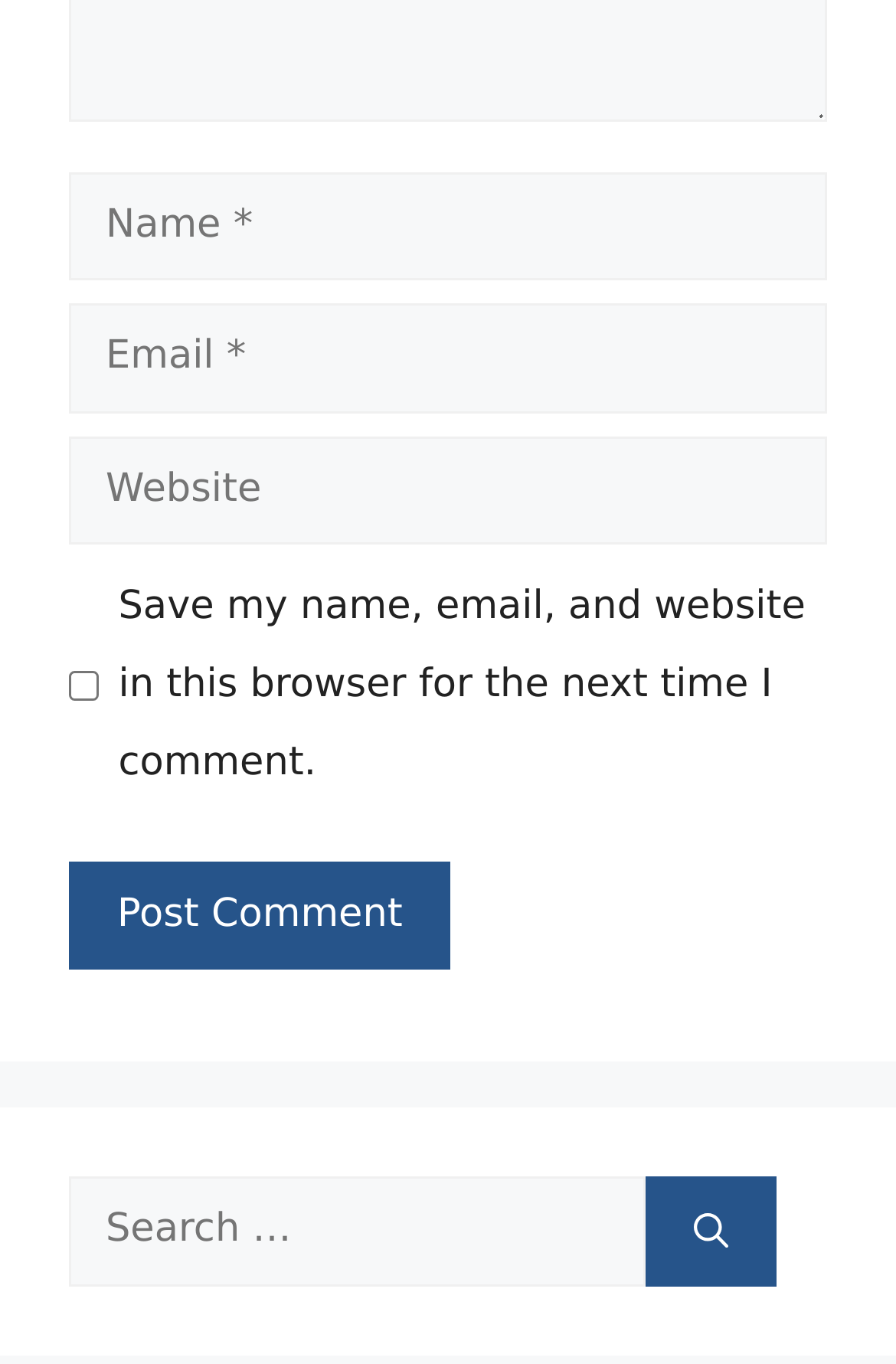What is the position of the 'Post Comment' button?
Use the image to answer the question with a single word or phrase.

Below the textboxes